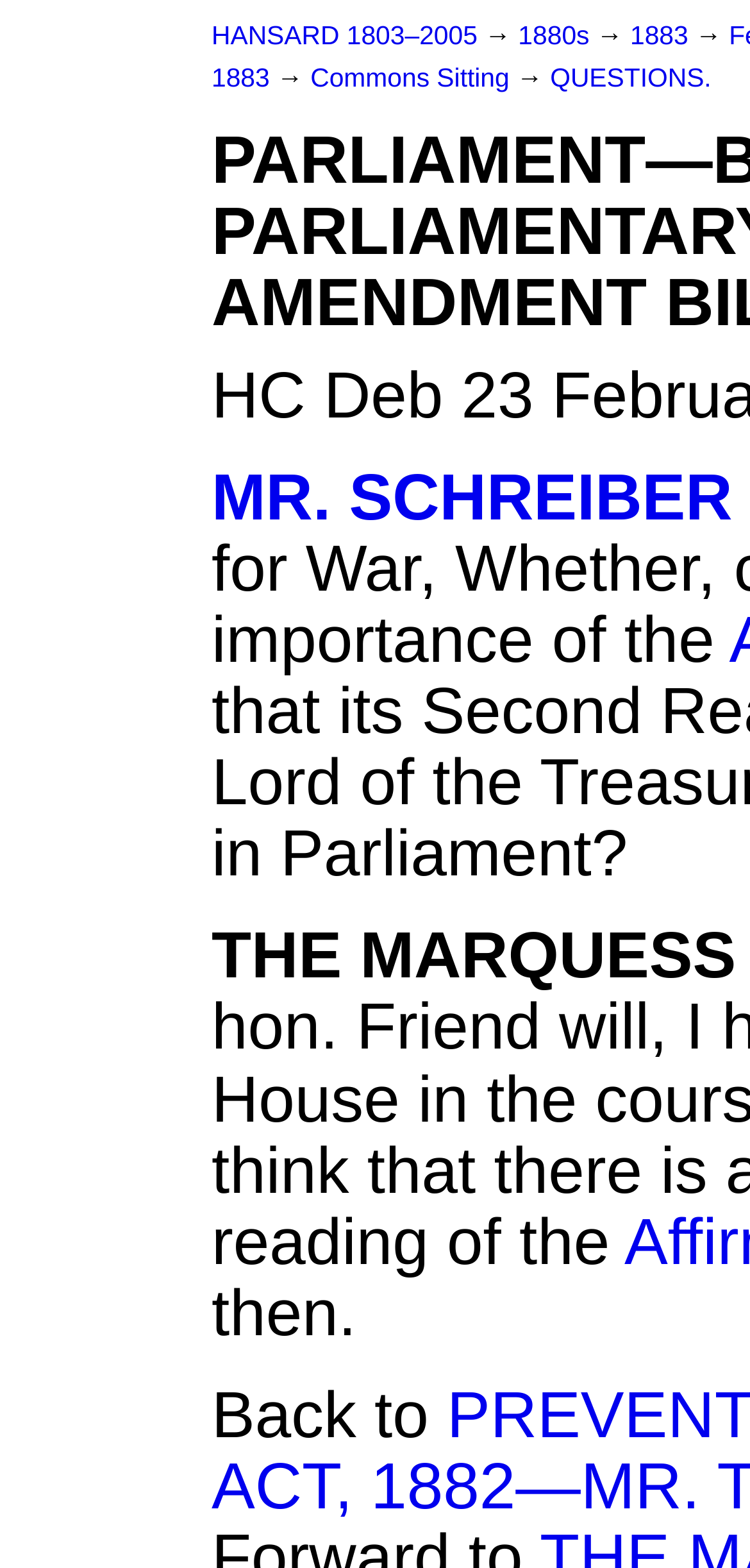Given the element description Commons Sitting, predict the bounding box coordinates for the UI element in the webpage screenshot. The format should be (top-left x, top-left y, bottom-right x, bottom-right y), and the values should be between 0 and 1.

[0.414, 0.041, 0.689, 0.059]